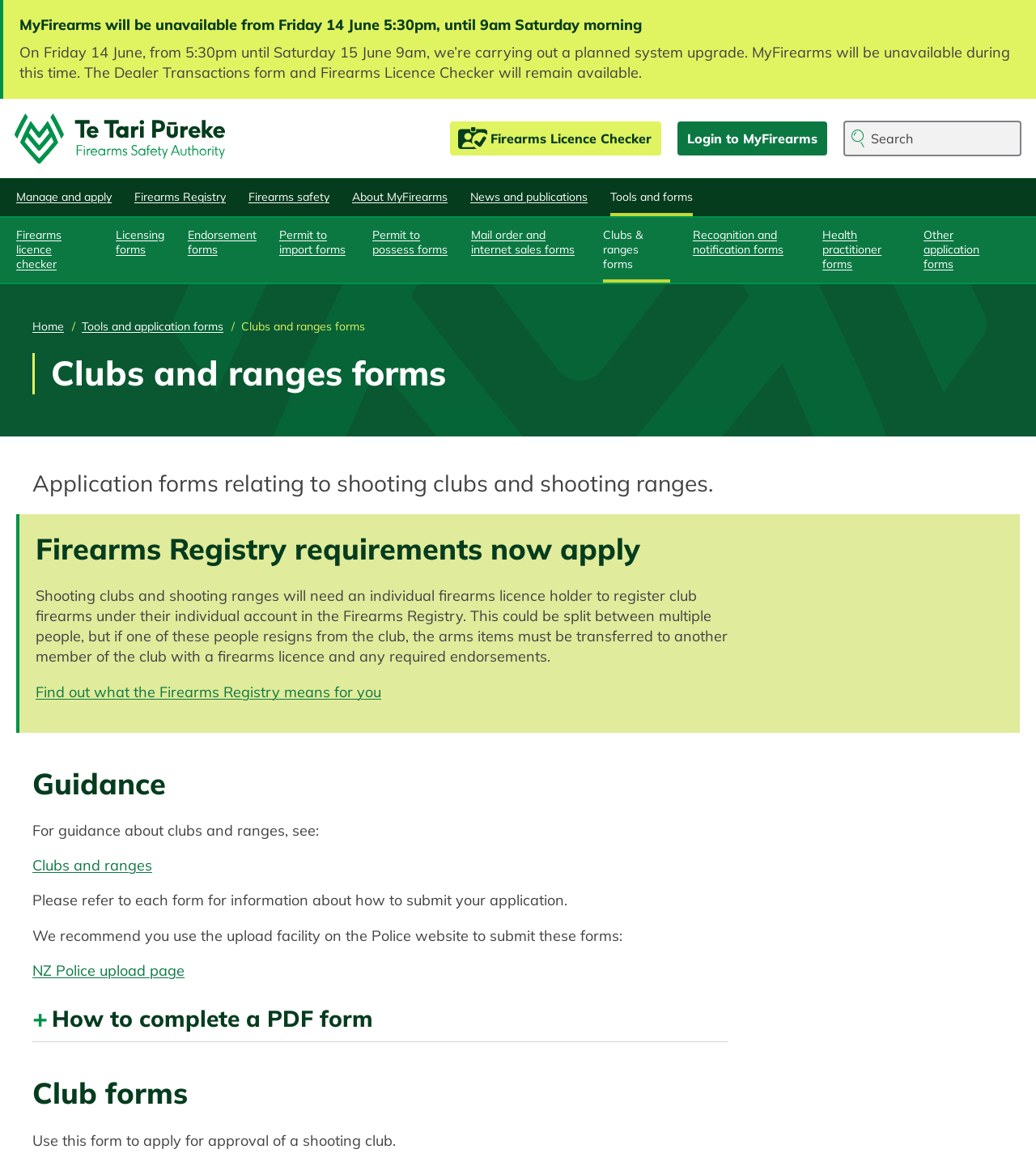Identify the text that serves as the heading for the webpage and generate it.

Clubs and ranges forms